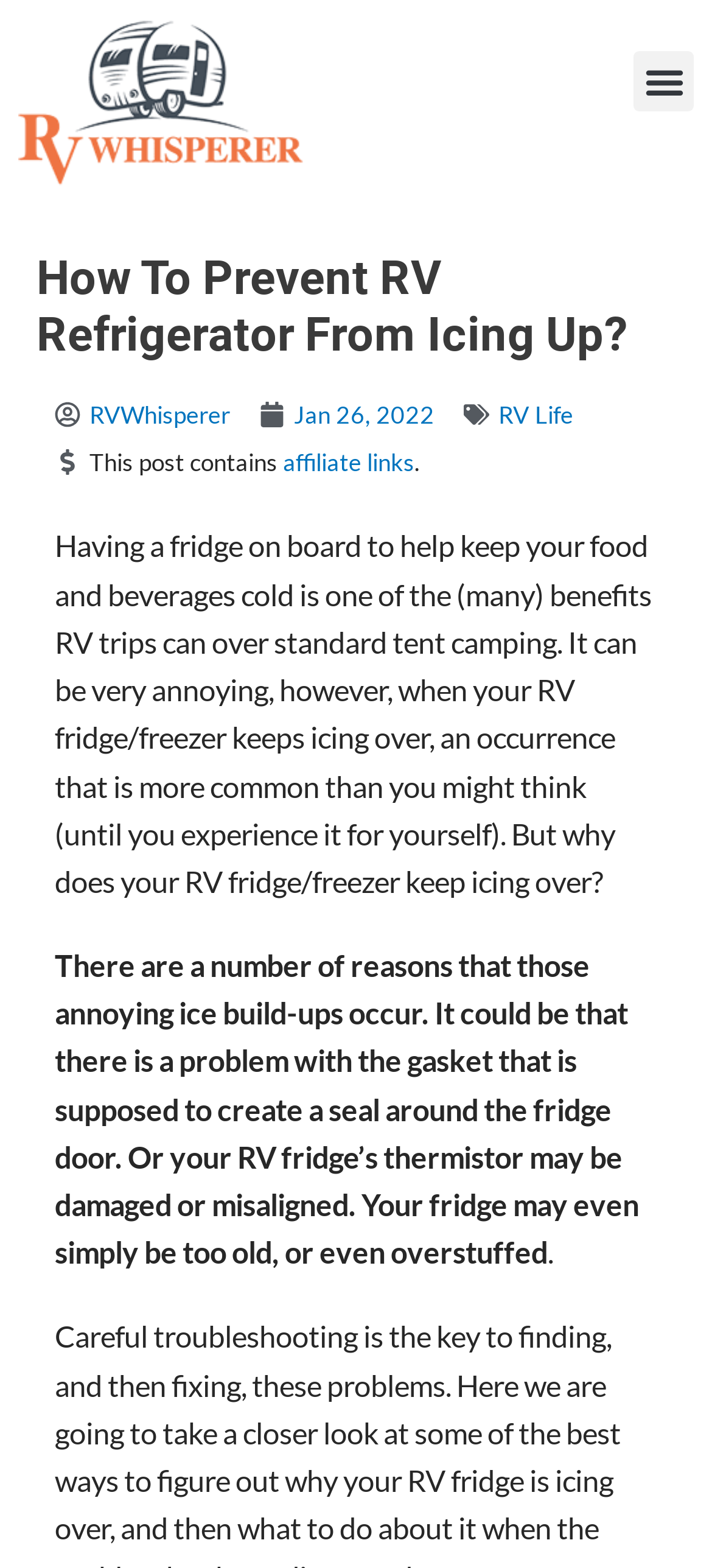Locate the bounding box coordinates of the UI element described by: "Menu". Provide the coordinates as four float numbers between 0 and 1, formatted as [left, top, right, bottom].

[0.89, 0.033, 0.974, 0.072]